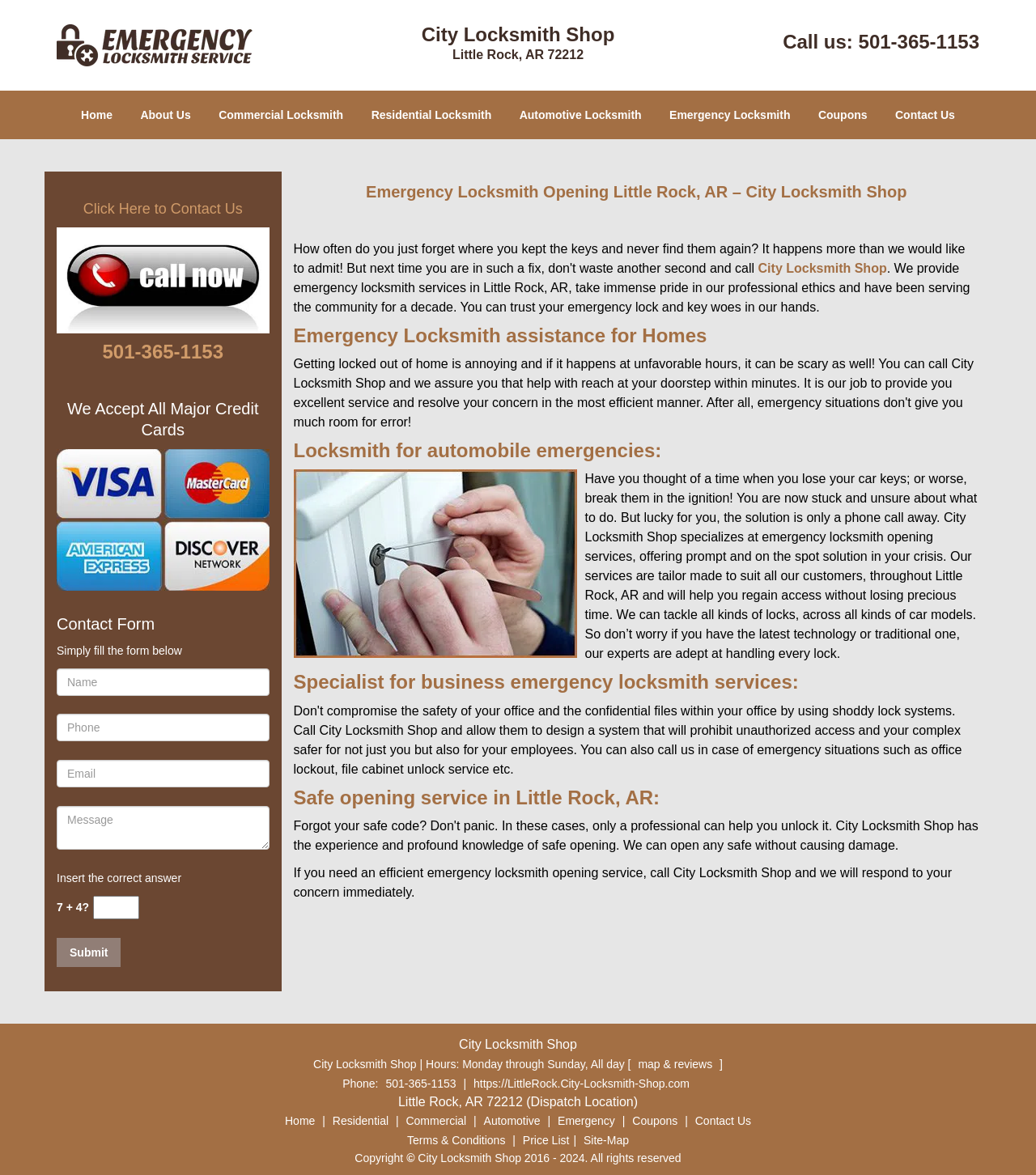Reply to the question with a single word or phrase:
What types of locks can City Locksmith Shop handle?

All kinds of locks